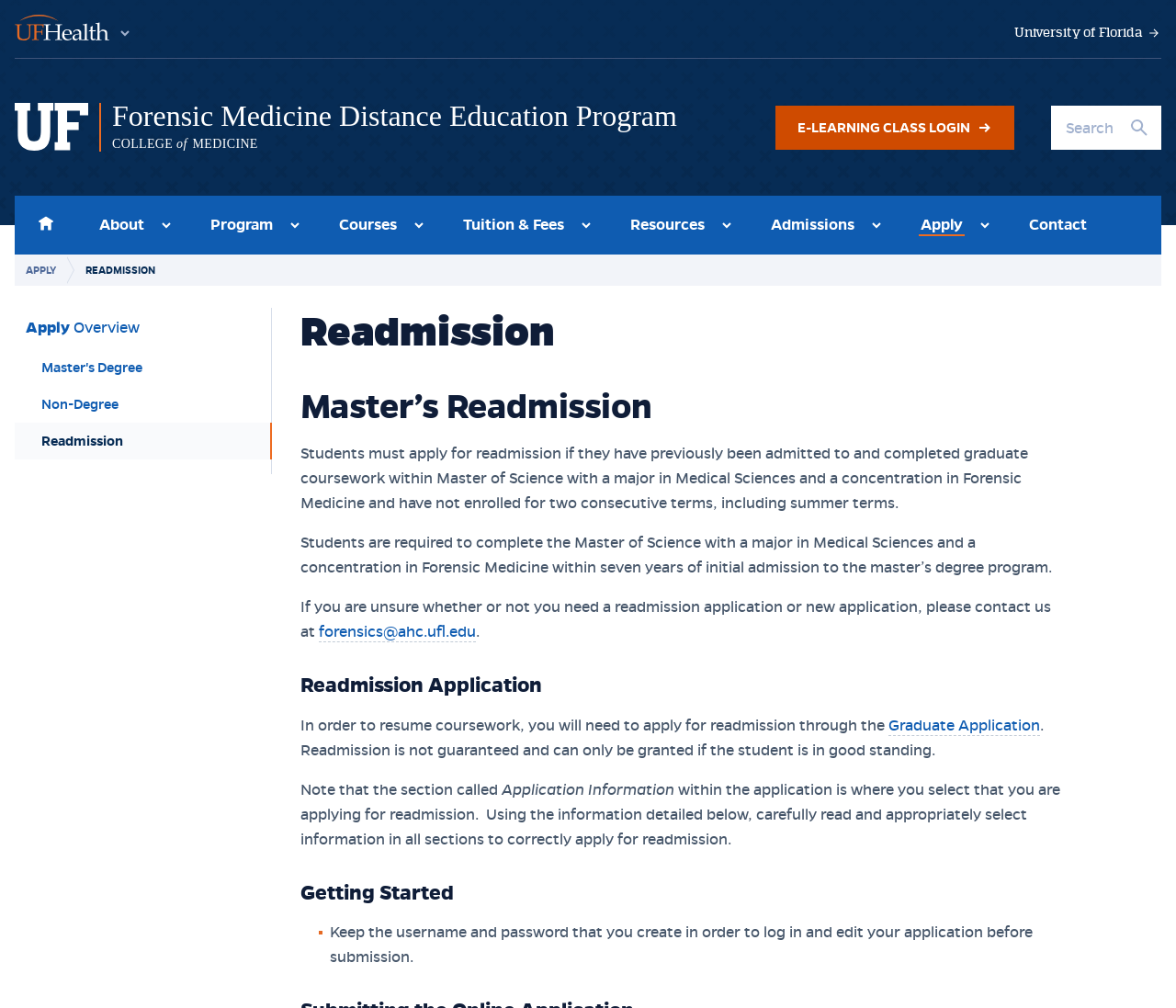Please mark the bounding box coordinates of the area that should be clicked to carry out the instruction: "Apply for readmission".

[0.764, 0.194, 0.828, 0.253]